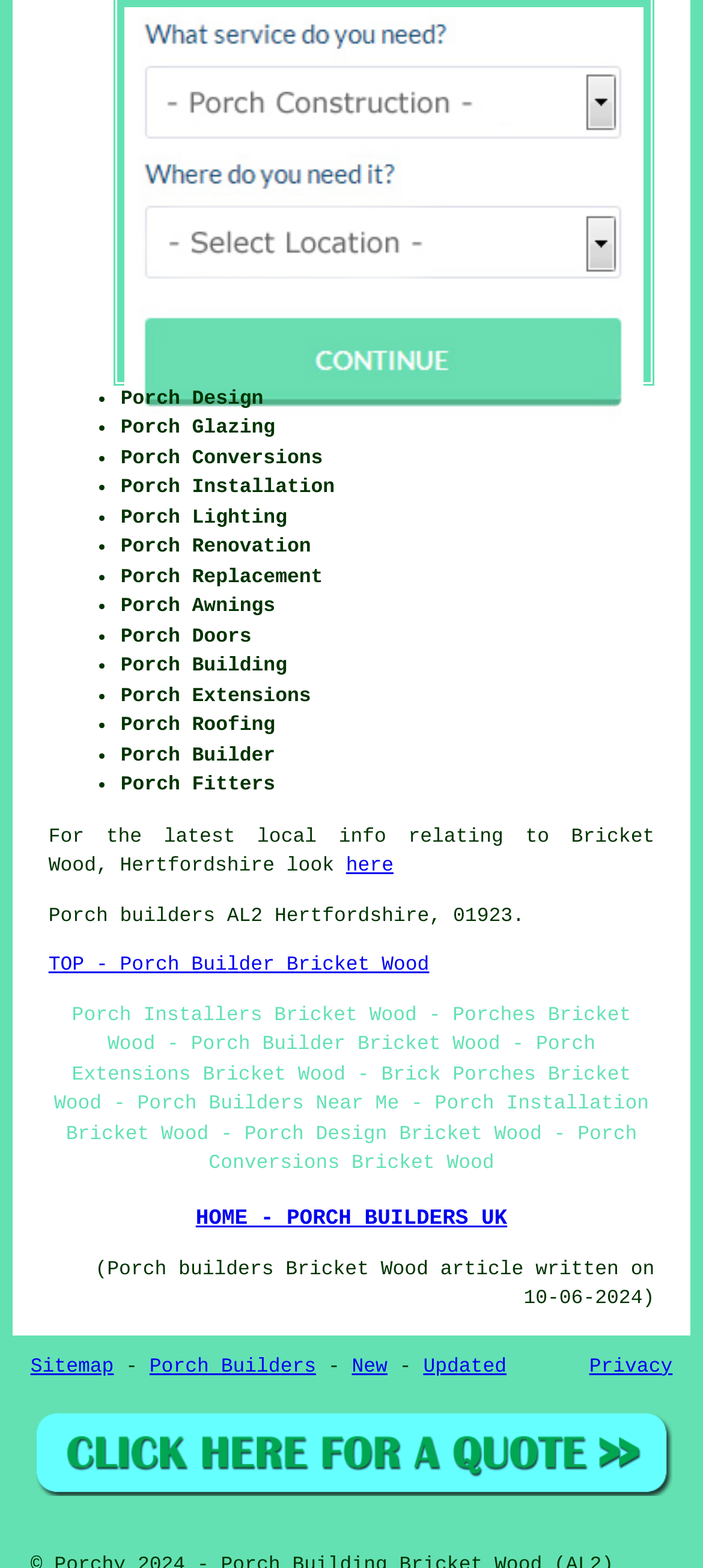Please identify the bounding box coordinates for the region that you need to click to follow this instruction: "Go to BASE CAMP".

None